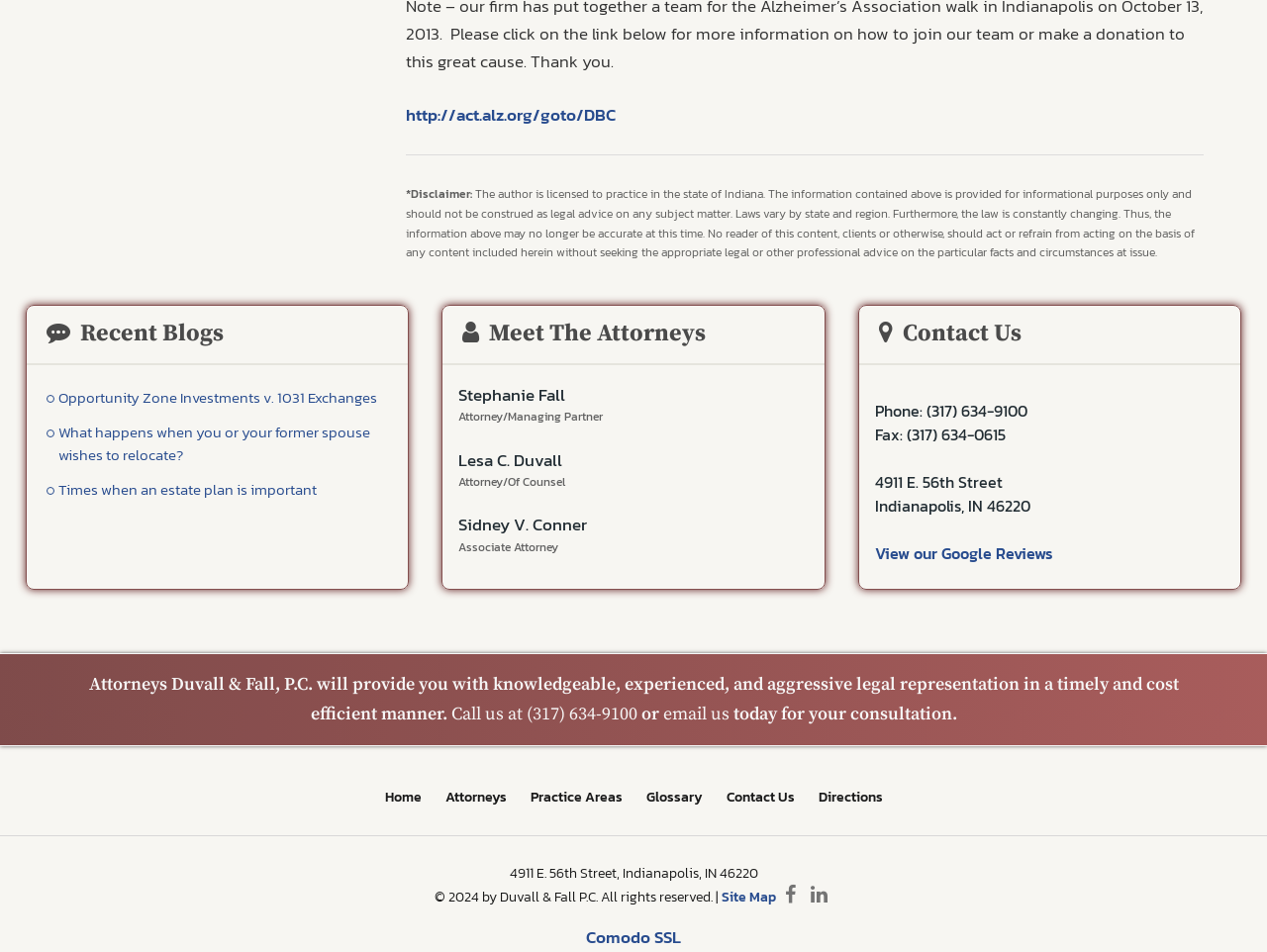Please answer the following question using a single word or phrase: 
What is the address of the law firm?

4911 E. 56th Street, Indianapolis, IN 46220